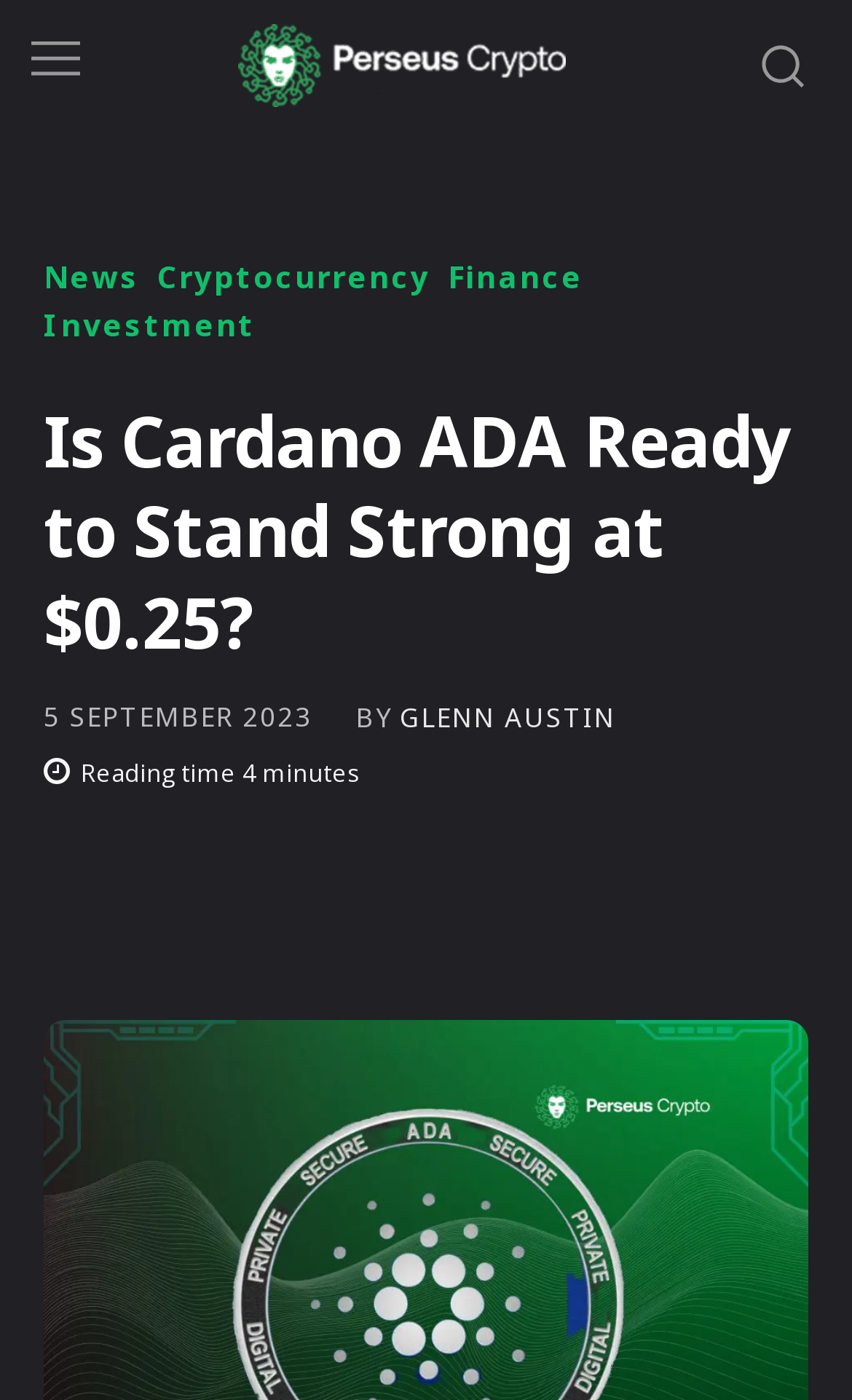What is the name of the news website?
We need a detailed and exhaustive answer to the question. Please elaborate.

I found the answer by looking at the link element with the text 'Perseus Crypto News' which is located at the top of the webpage, indicating that it is the name of the news website.